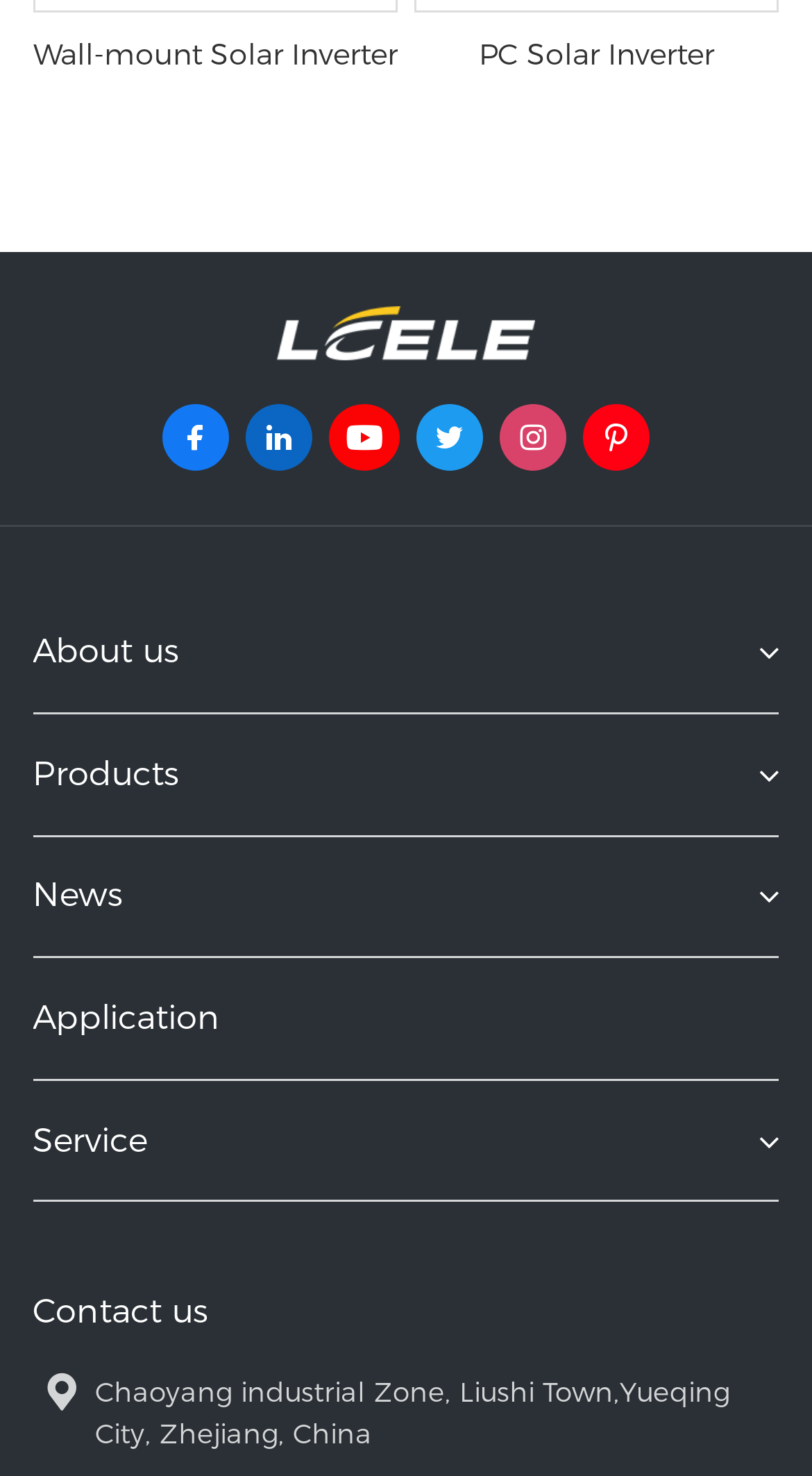Please provide a one-word or short phrase answer to the question:
How many main sections are there in the webpage?

5